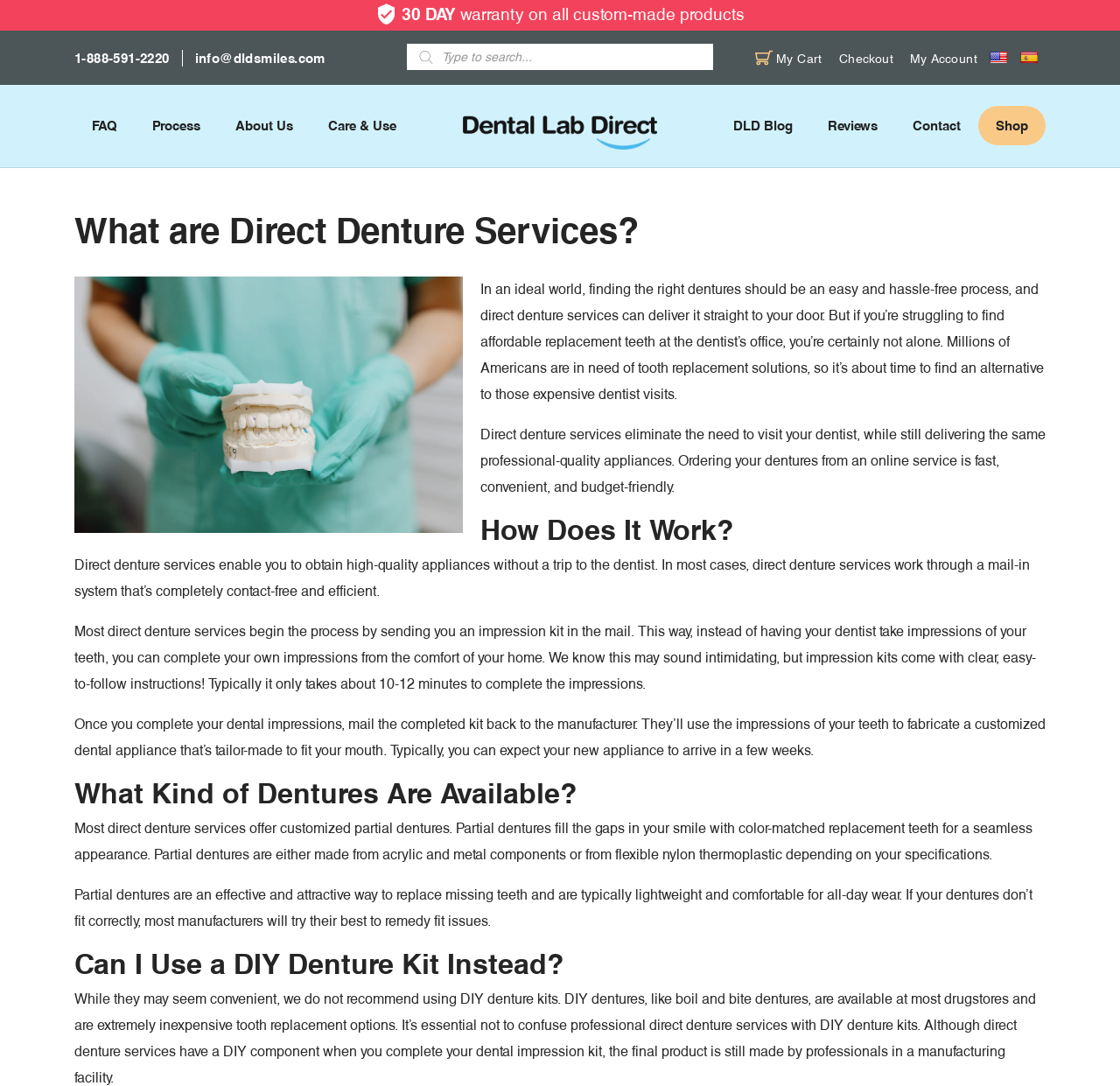Identify and extract the heading text of the webpage.

What are Direct Denture Services?